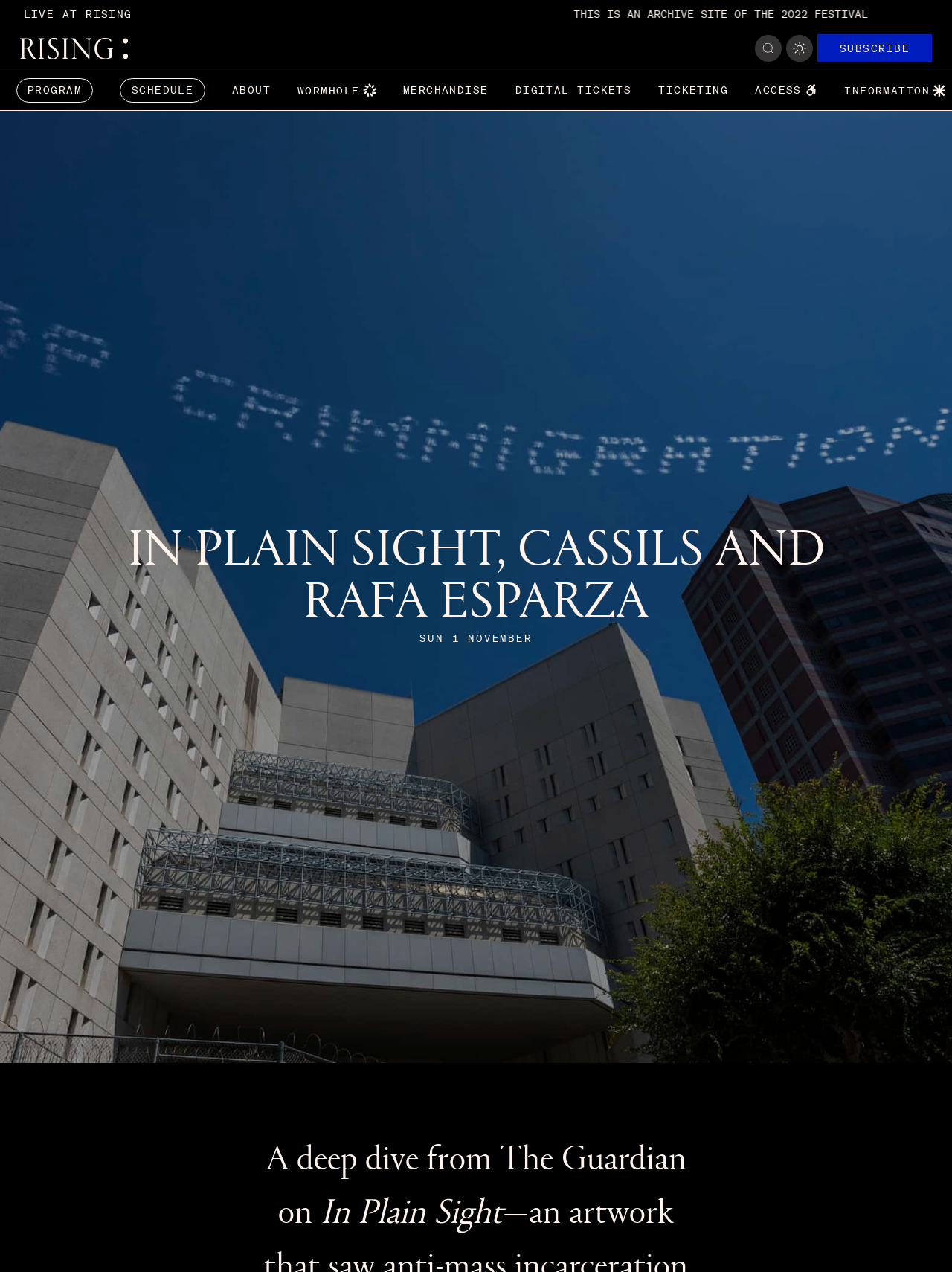What is the principal heading displayed on the webpage?

IN PLAIN SIGHT, CASSILS AND RAFA ESPARZA